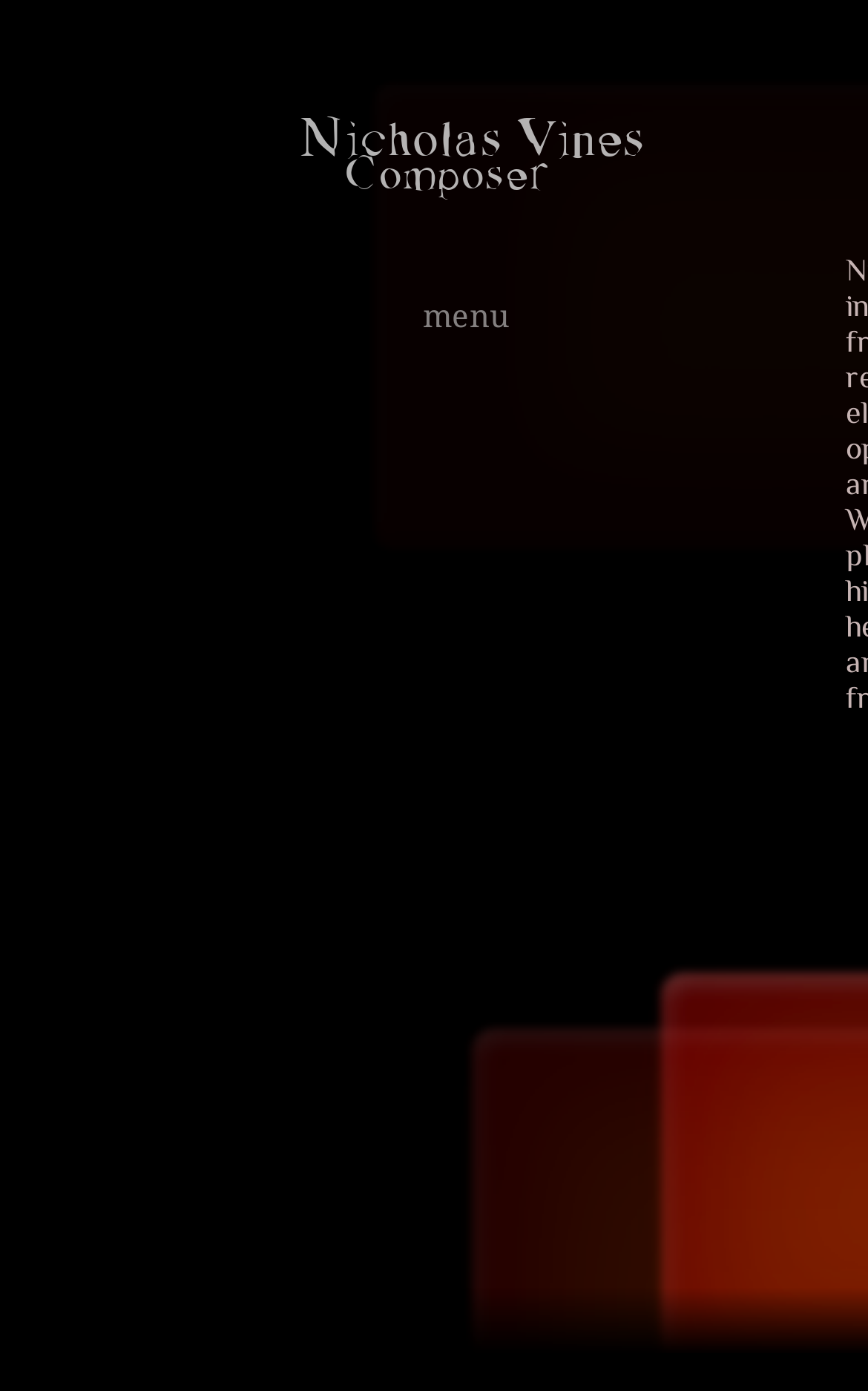Find the bounding box coordinates of the element to click in order to complete this instruction: "view aesthetic page". The bounding box coordinates must be four float numbers between 0 and 1, denoted as [left, top, right, bottom].

[0.423, 0.274, 0.908, 0.315]